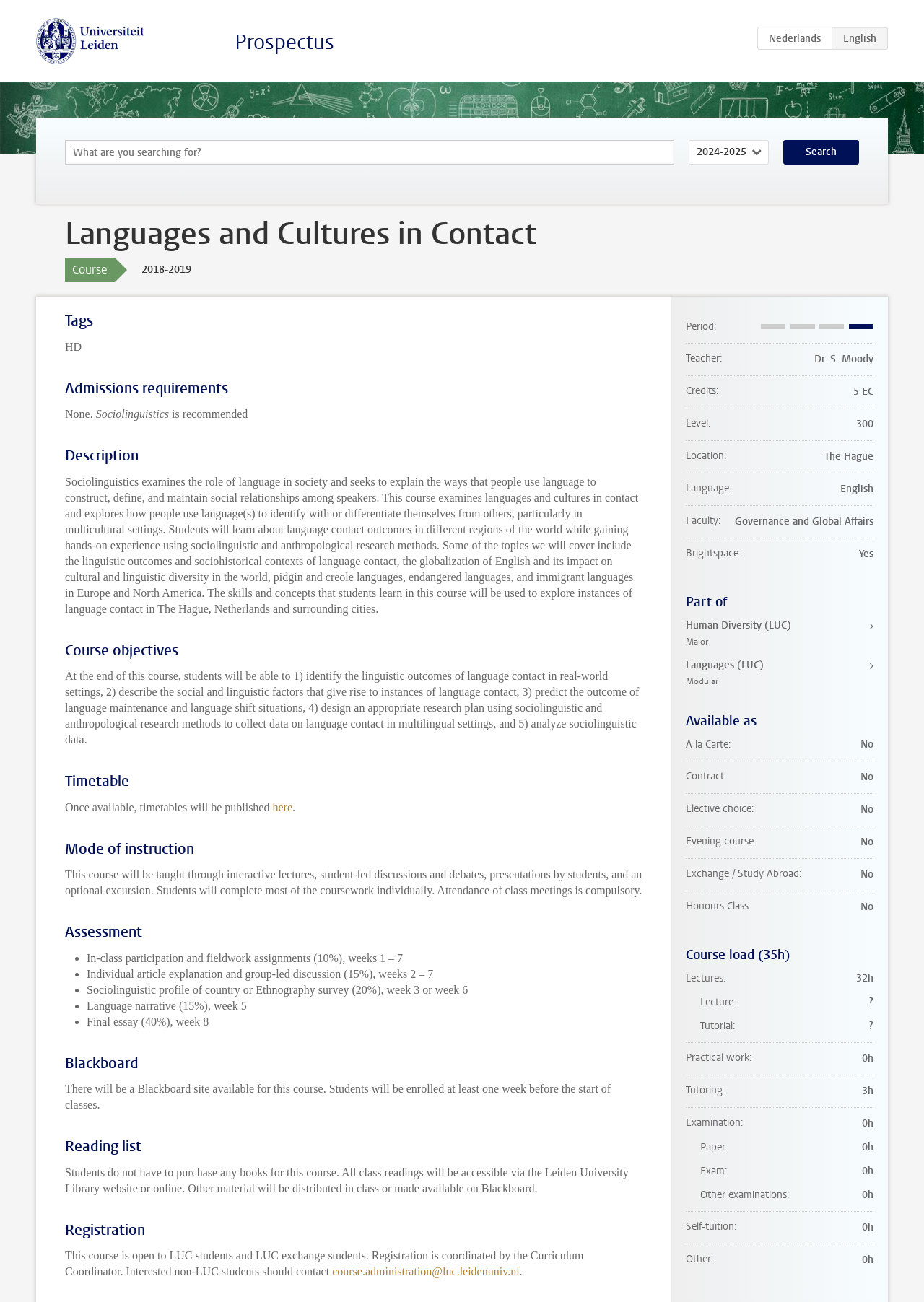Can you provide the bounding box coordinates for the element that should be clicked to implement the instruction: "View course details in Human Diversity (LUC) Major"?

[0.742, 0.475, 0.945, 0.499]